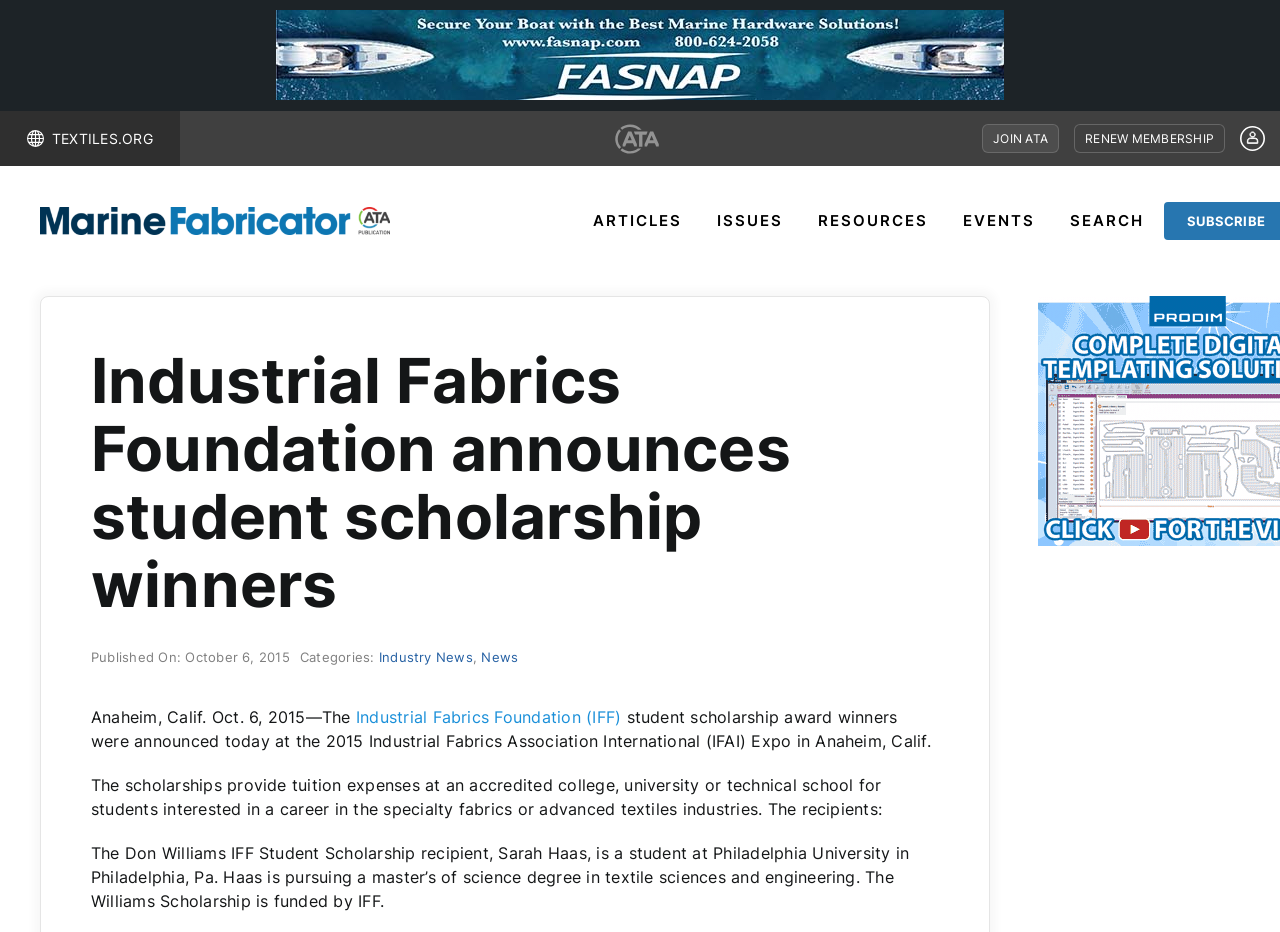Identify the bounding box for the UI element that is described as follows: "parent_node: JOIN ATA".

[0.965, 0.13, 0.992, 0.167]